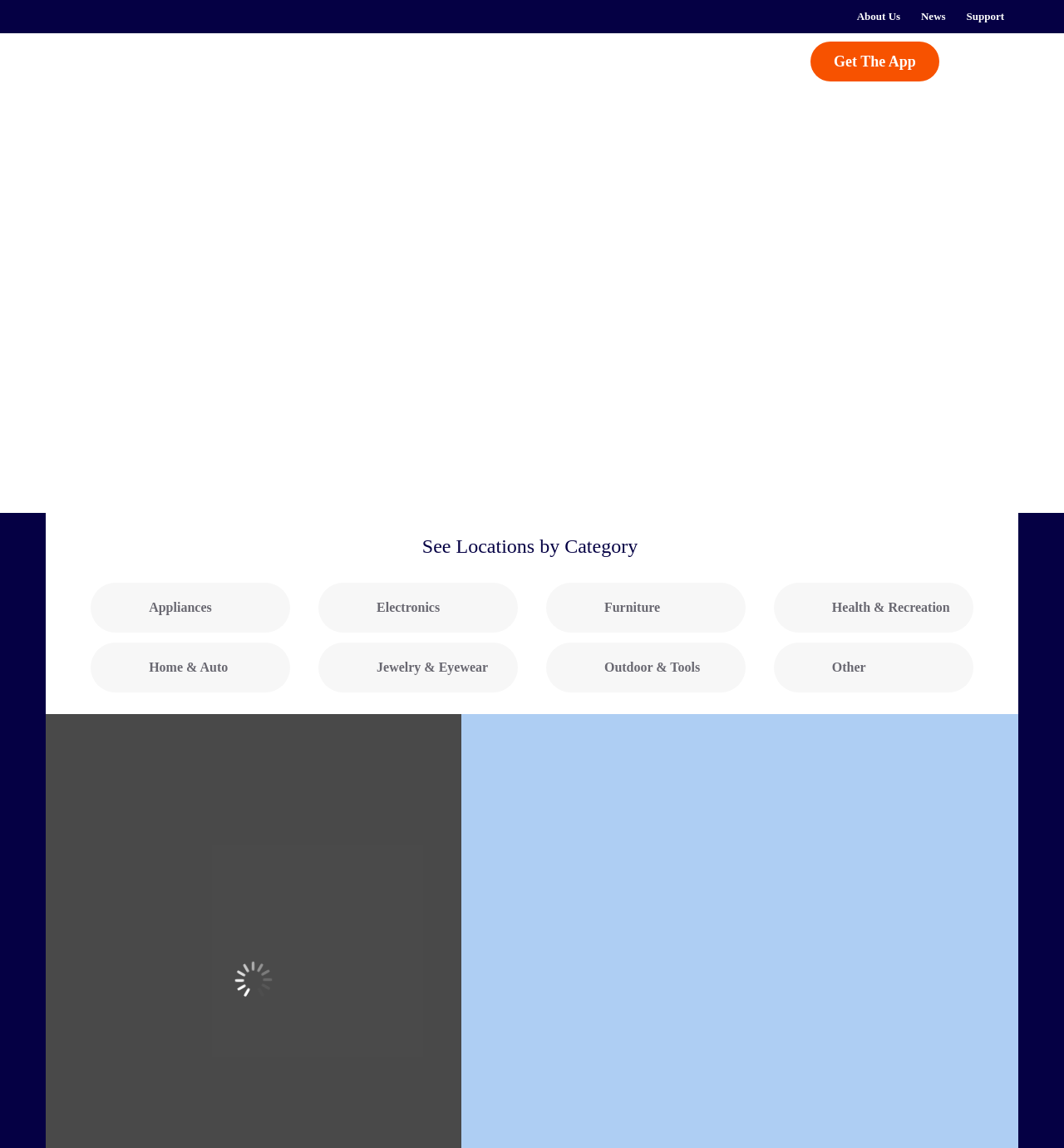What is the purpose of Acima?
Answer the question with detailed information derived from the image.

The webpage suggests that Acima is a platform that enables users to lease-to-own products from their favorite stores. This implies that Acima provides a financing option for customers to acquire products they need without having to pay the full amount upfront.